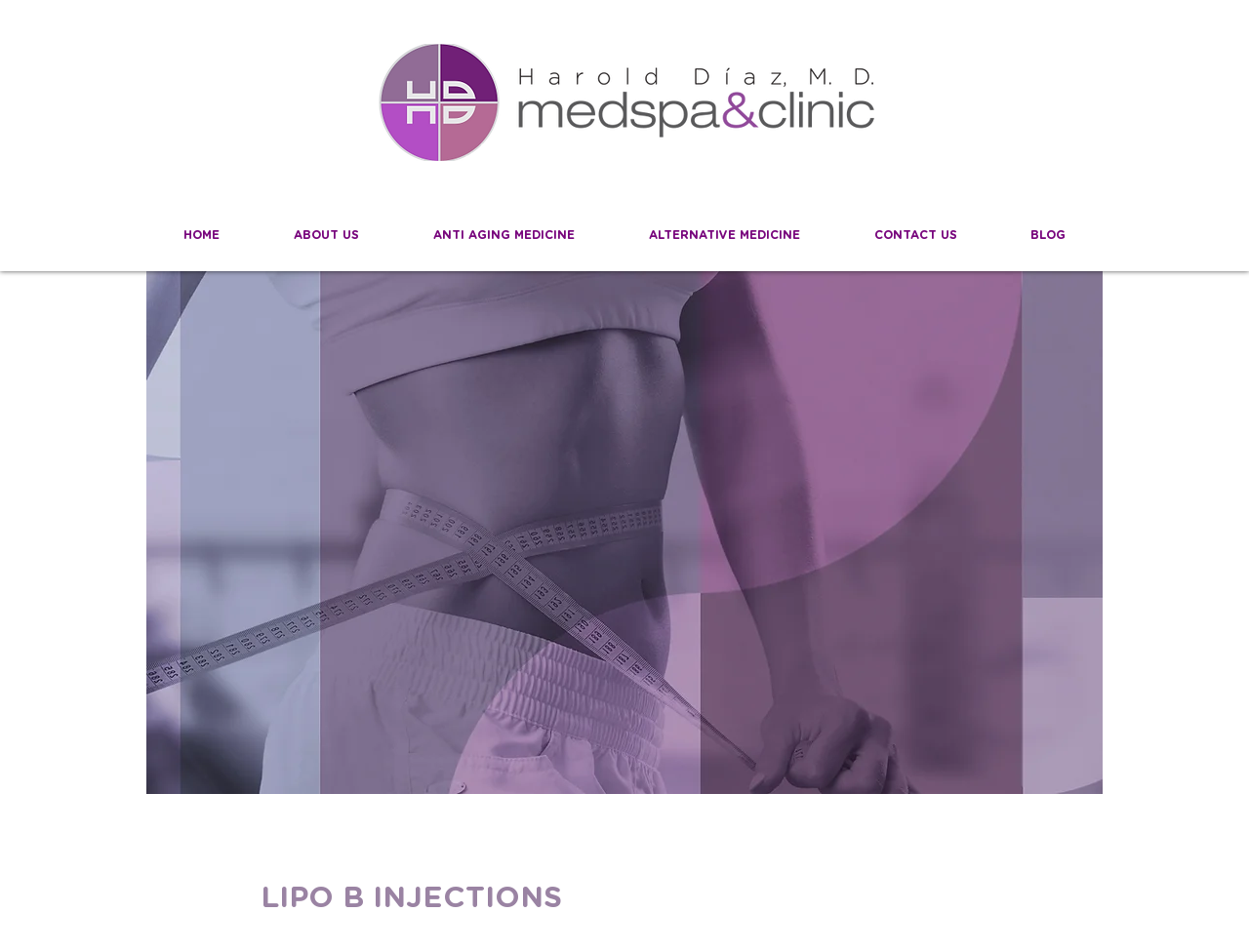For the element described, predict the bounding box coordinates as (top-left x, top-left y, bottom-right x, bottom-right y). All values should be between 0 and 1. Element description: ABOUT US

[0.205, 0.22, 0.317, 0.274]